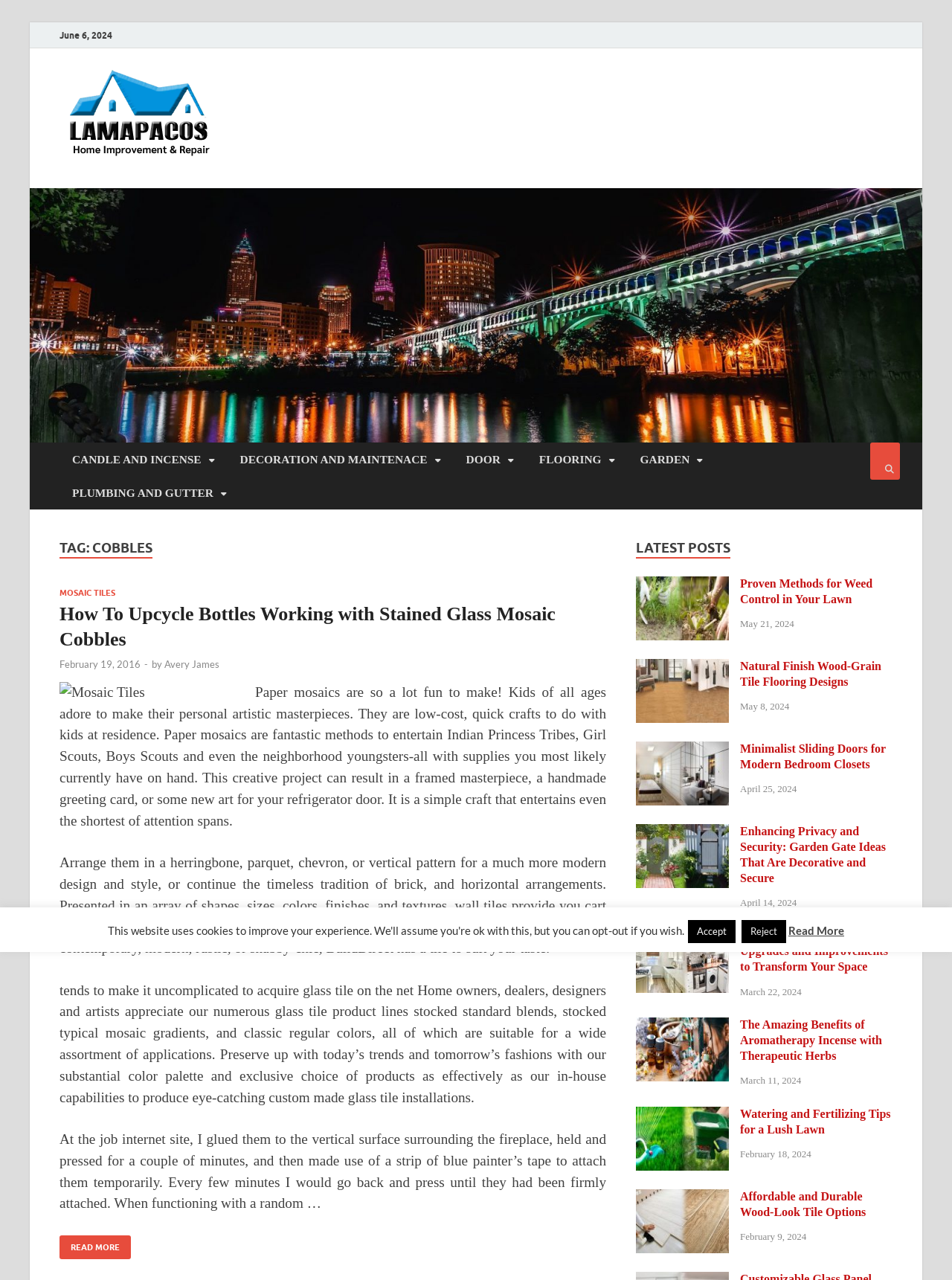Determine the bounding box coordinates of the target area to click to execute the following instruction: "View the product details of Tasmanian Spores."

None